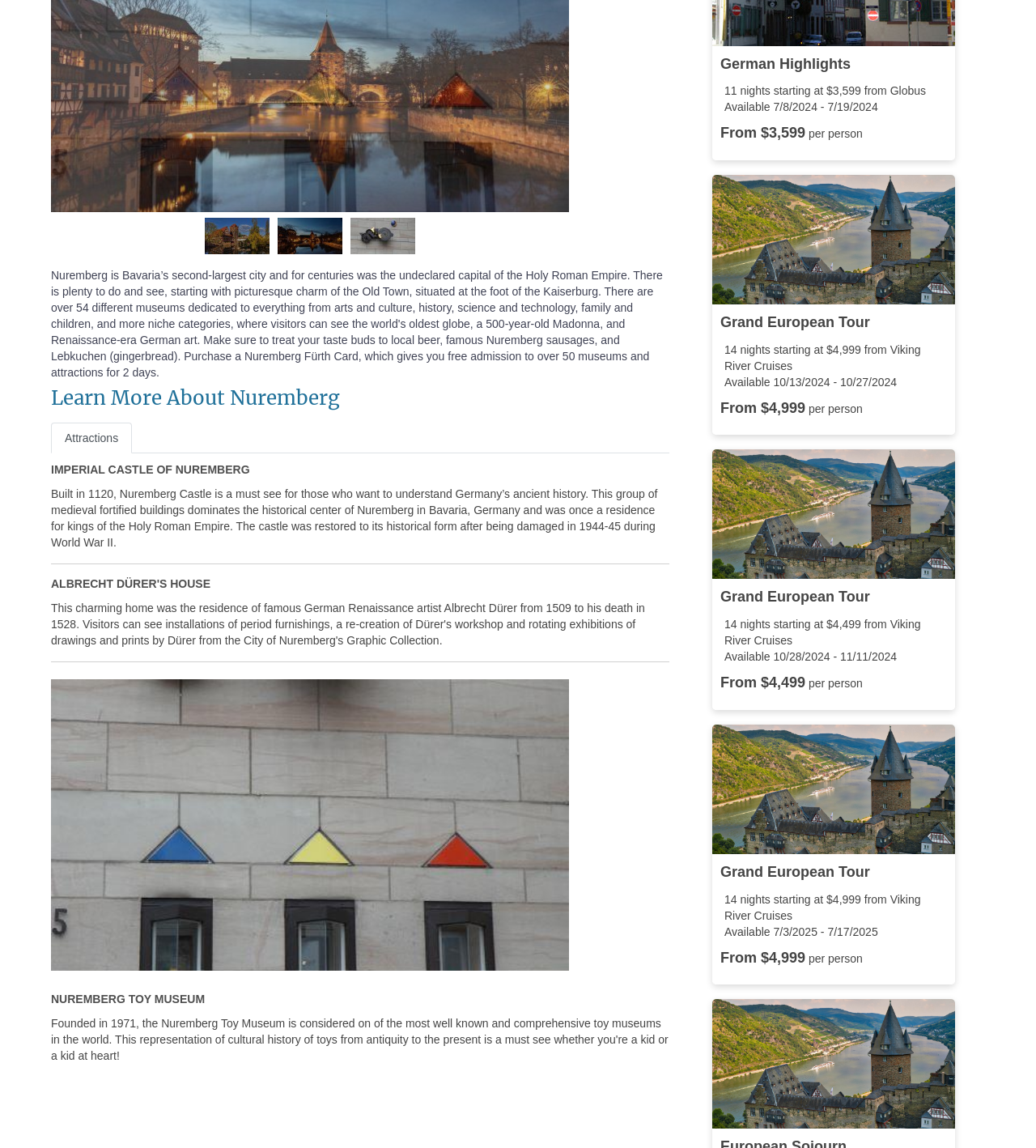Given the description Attractions, predict the bounding box coordinates of the UI element. Ensure the coordinates are in the format (top-left x, top-left y, bottom-right x, bottom-right y) and all values are between 0 and 1.

[0.049, 0.368, 0.127, 0.395]